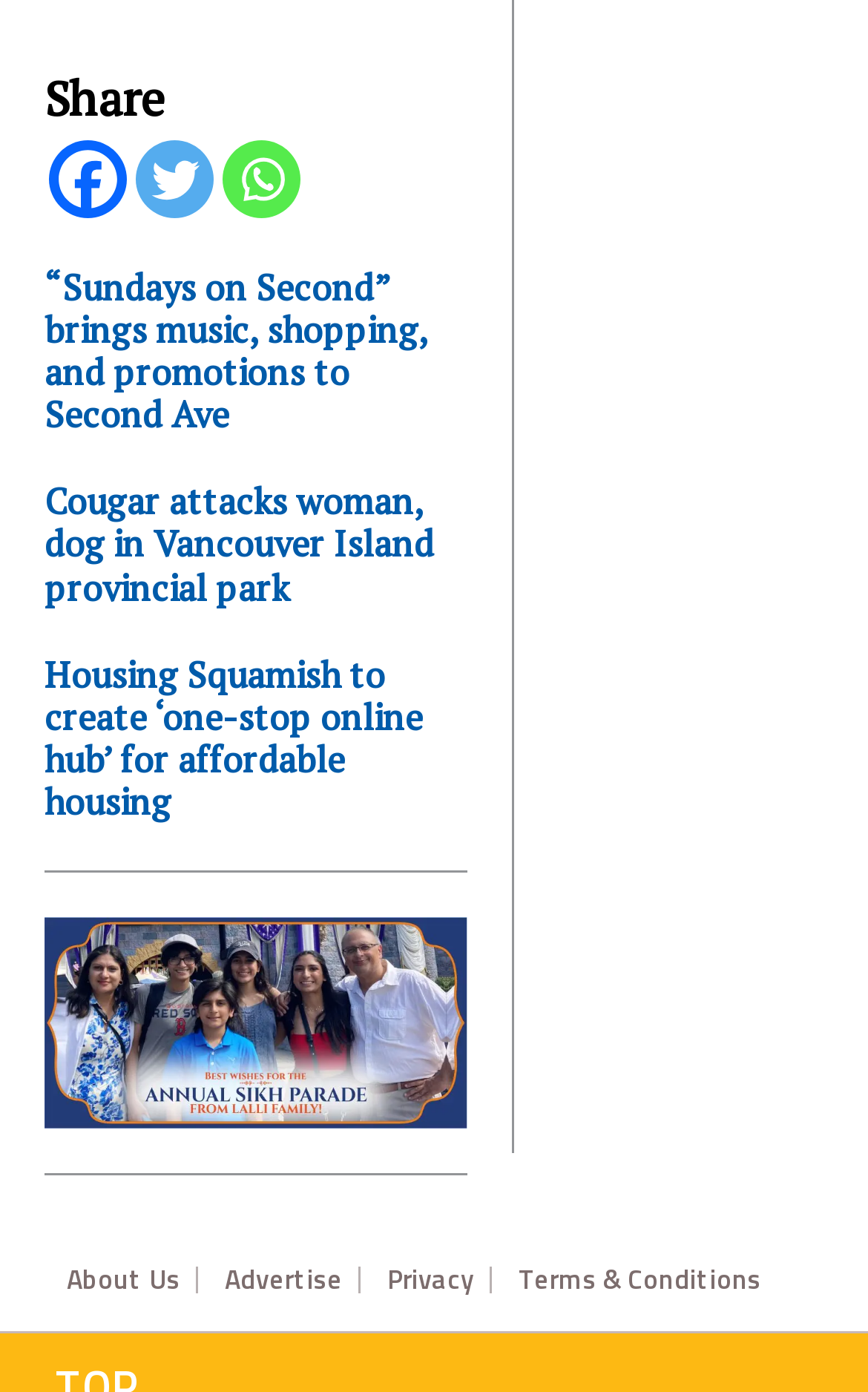Extract the bounding box of the UI element described as: "Educational".

None